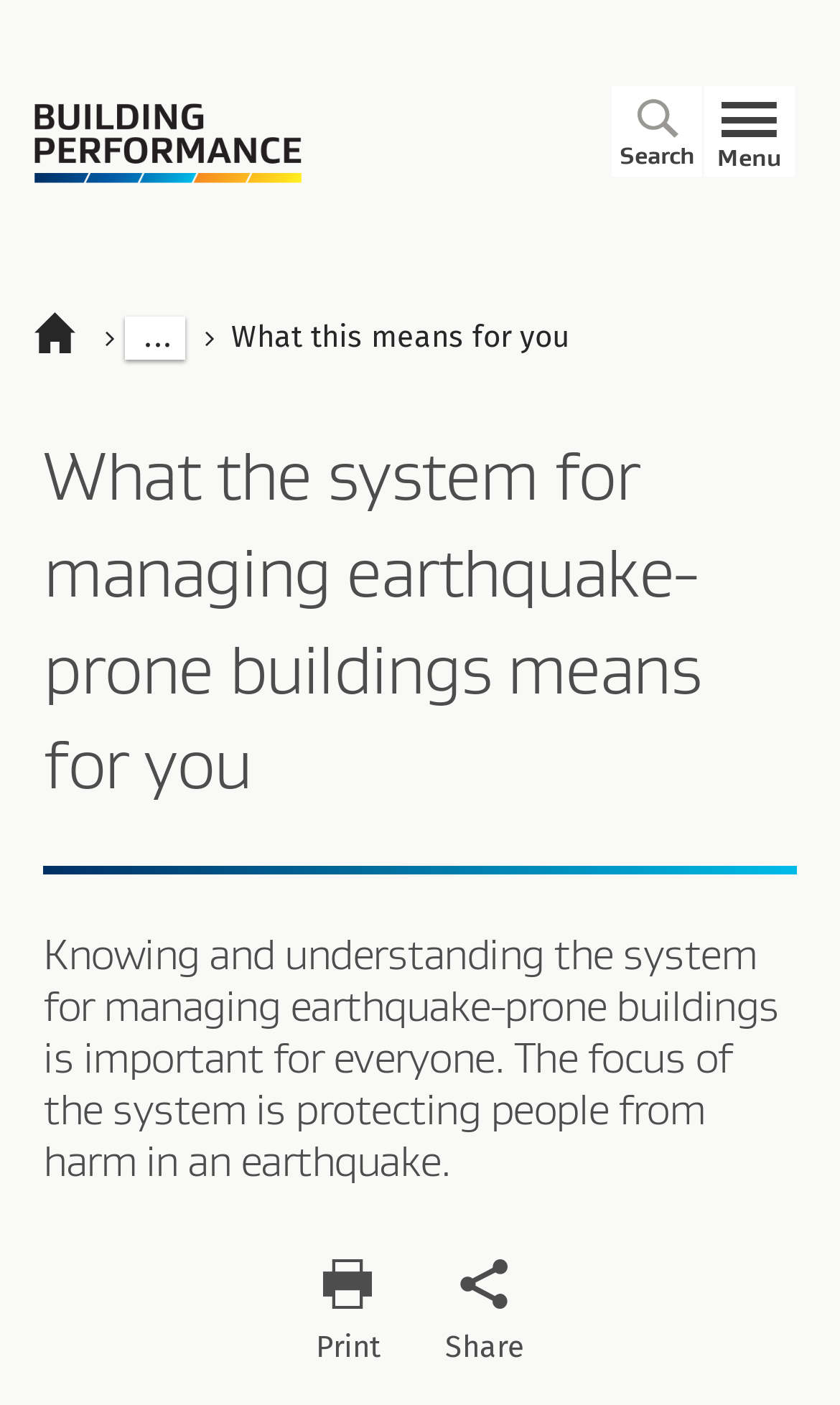Locate the bounding box coordinates of the clickable region necessary to complete the following instruction: "Share the content". Provide the coordinates in the format of four float numbers between 0 and 1, i.e., [left, top, right, bottom].

[0.529, 0.891, 0.624, 0.97]